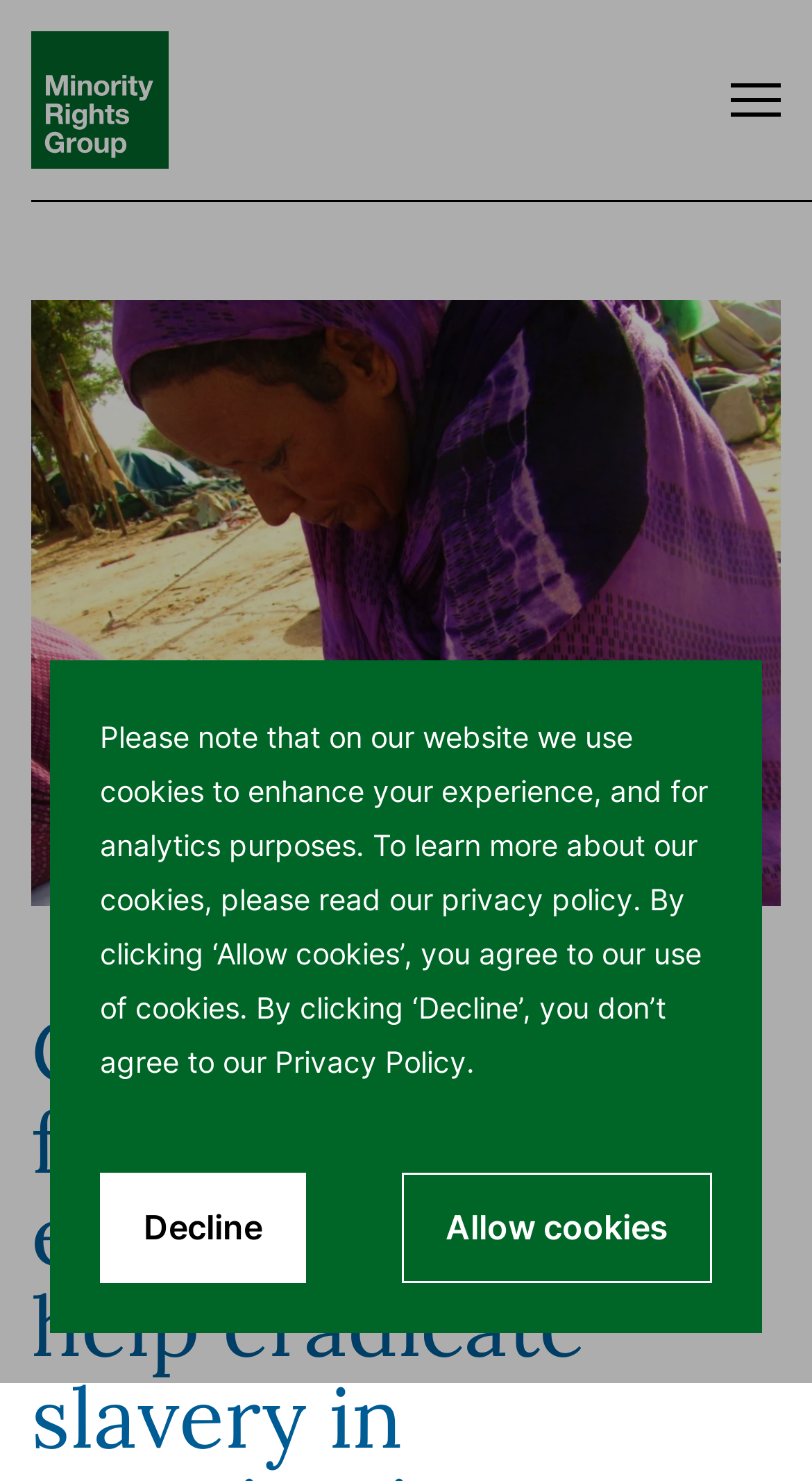Give an extensive and precise description of the webpage.

The webpage is about a program focused on eradicating slavery practices in Mauritania, specifically among the Haratines communities, which ran from 2014 to 2019. 

At the top of the page, there is a logo of Minority Rights Group, which is also a clickable link. To the top right, there is a menu button that can be opened to access more options. 

Below the logo, there is a large image that takes up most of the width of the page, depicting a Haratine woman in Mauritania. 

A cookie consent dialog box is displayed prominently on the page, taking up about two-thirds of the page height. The dialog box contains a message explaining the use of cookies on the website, along with two buttons: "Decline" and "Allow cookies". The "Decline" button is located to the left, while the "Allow cookies" button is to the right.